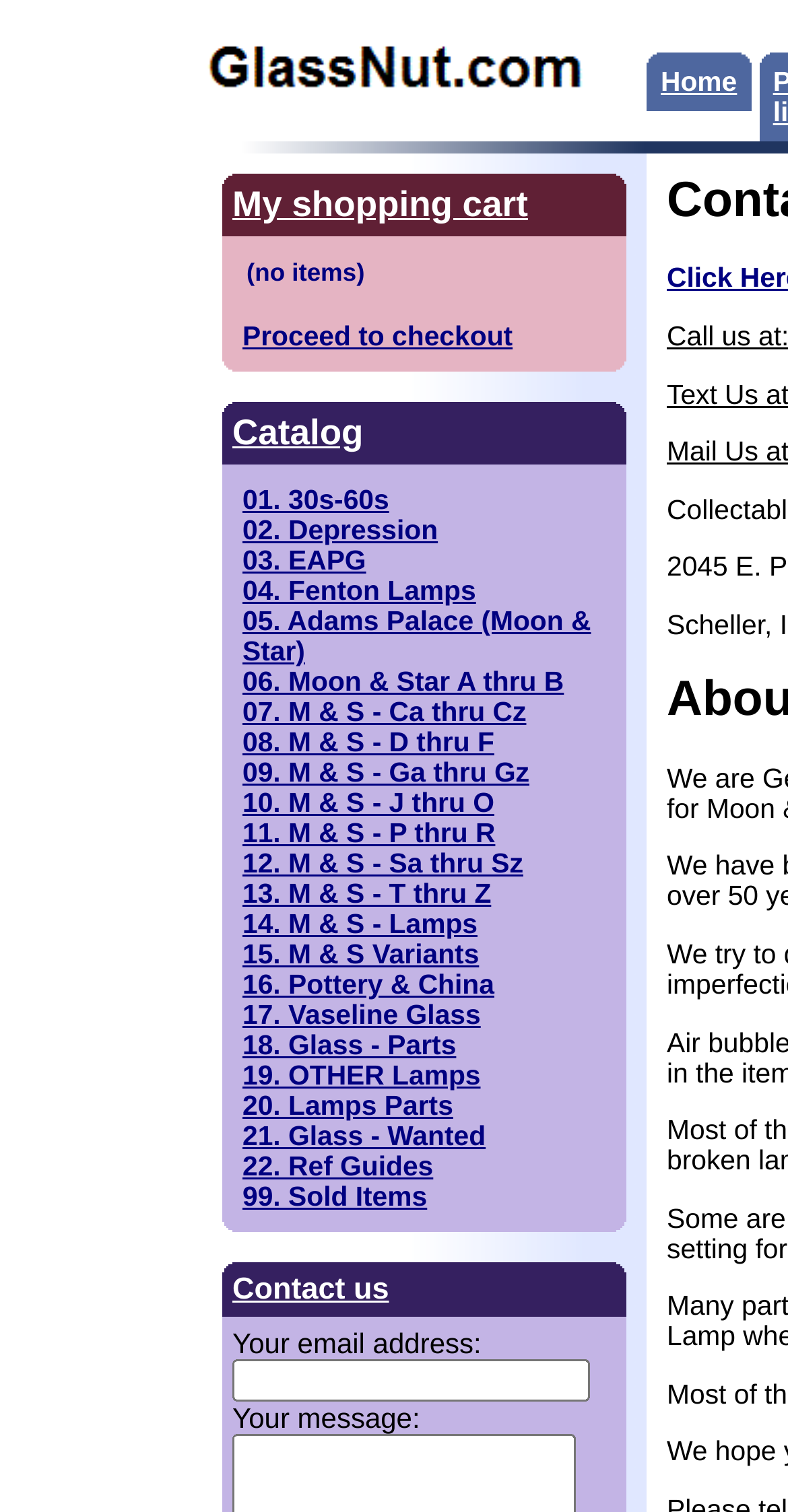Identify the bounding box coordinates of the element to click to follow this instruction: 'Click the 'Home' link'. Ensure the coordinates are four float values between 0 and 1, provided as [left, top, right, bottom].

[0.838, 0.044, 0.935, 0.064]